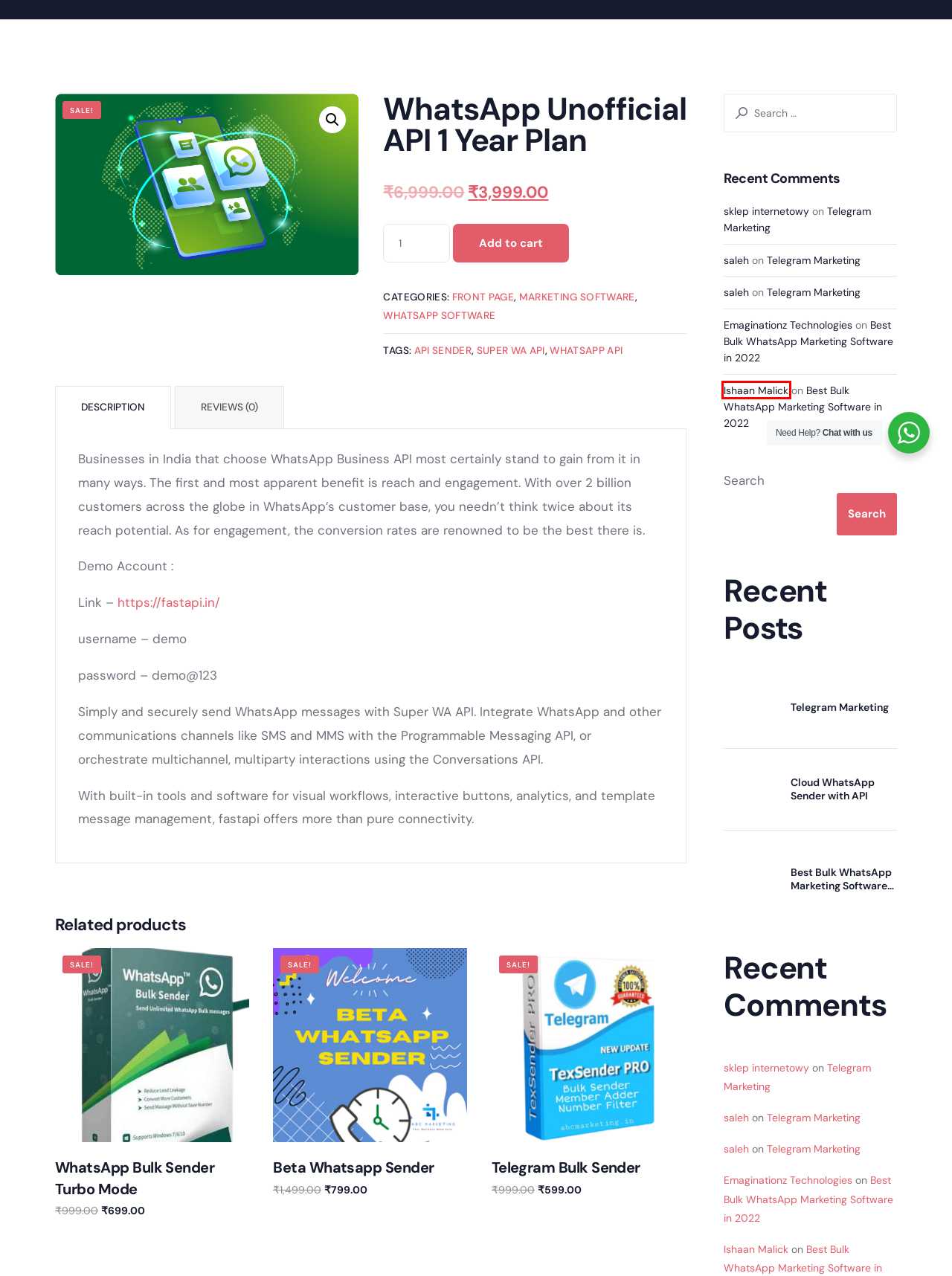A screenshot of a webpage is provided, featuring a red bounding box around a specific UI element. Identify the webpage description that most accurately reflects the new webpage after interacting with the selected element. Here are the candidates:
A. WhatsApp Software Archives - ABC Marketing
B. api sender Archives - ABC Marketing
C. Telegram Marketing - ABC Marketing
D. Beta Whatsapp Sender - ABC Marketing
E. Telegram Bulk Sender - ABC Marketing
F. WhatsApp Bulk Sender Turbo Mode - ABC Marketing
G. whatsapp api Archives - ABC Marketing
H. WA Bulk Sender - Business Sender

H